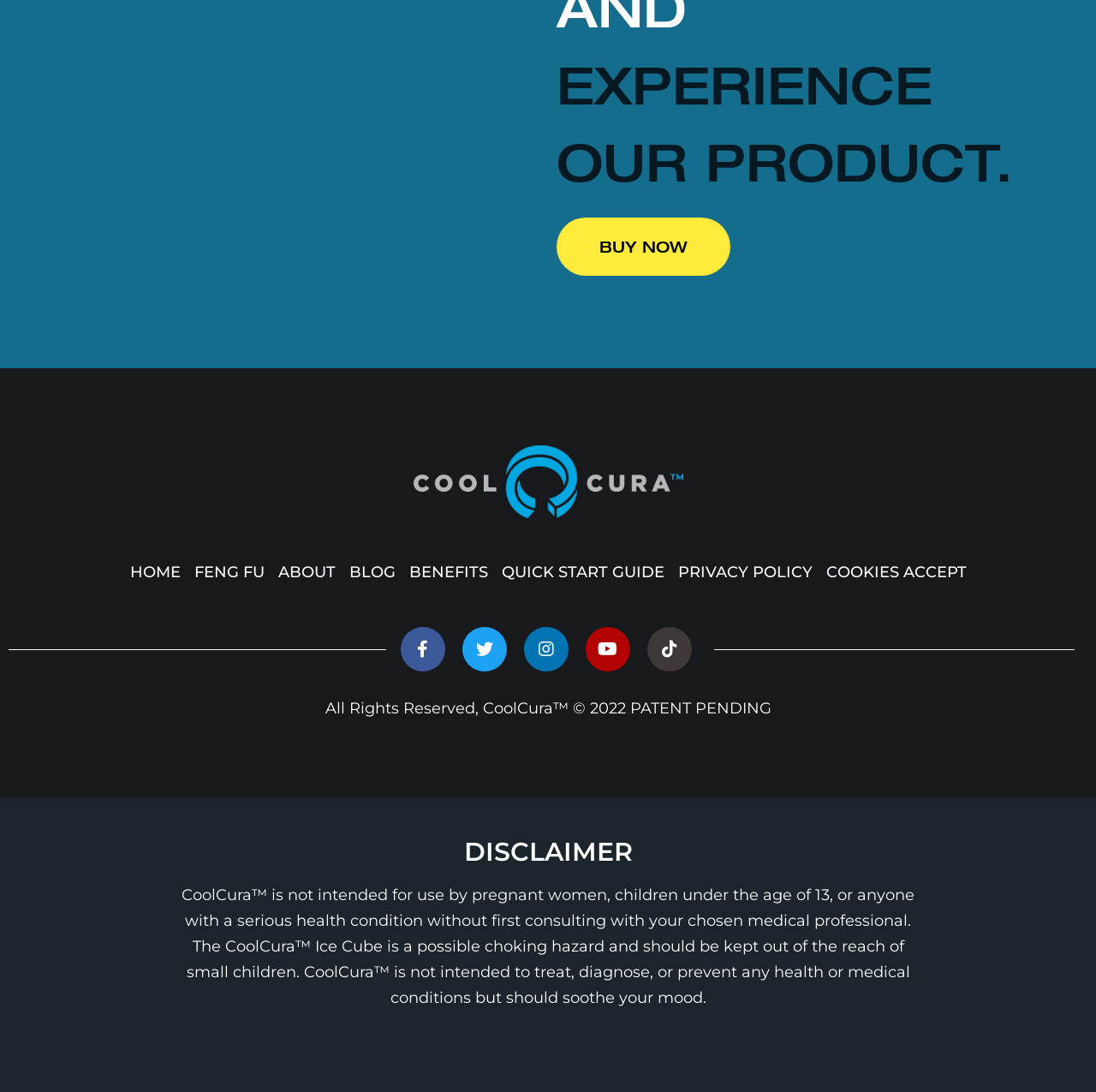Please mark the bounding box coordinates of the area that should be clicked to carry out the instruction: "Visit the BLOG".

[0.318, 0.514, 0.361, 0.535]